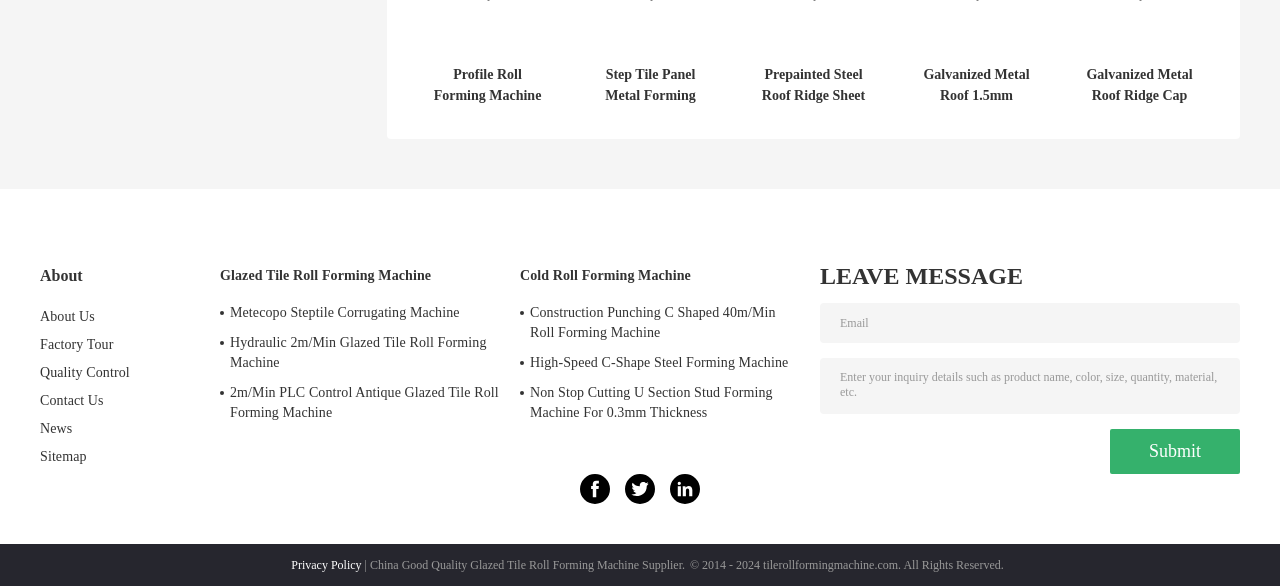What is the thickness of the metal supported by the Non Stop Cutting U Section Stud Forming Machine?
Based on the visual content, answer with a single word or a brief phrase.

0.3mm